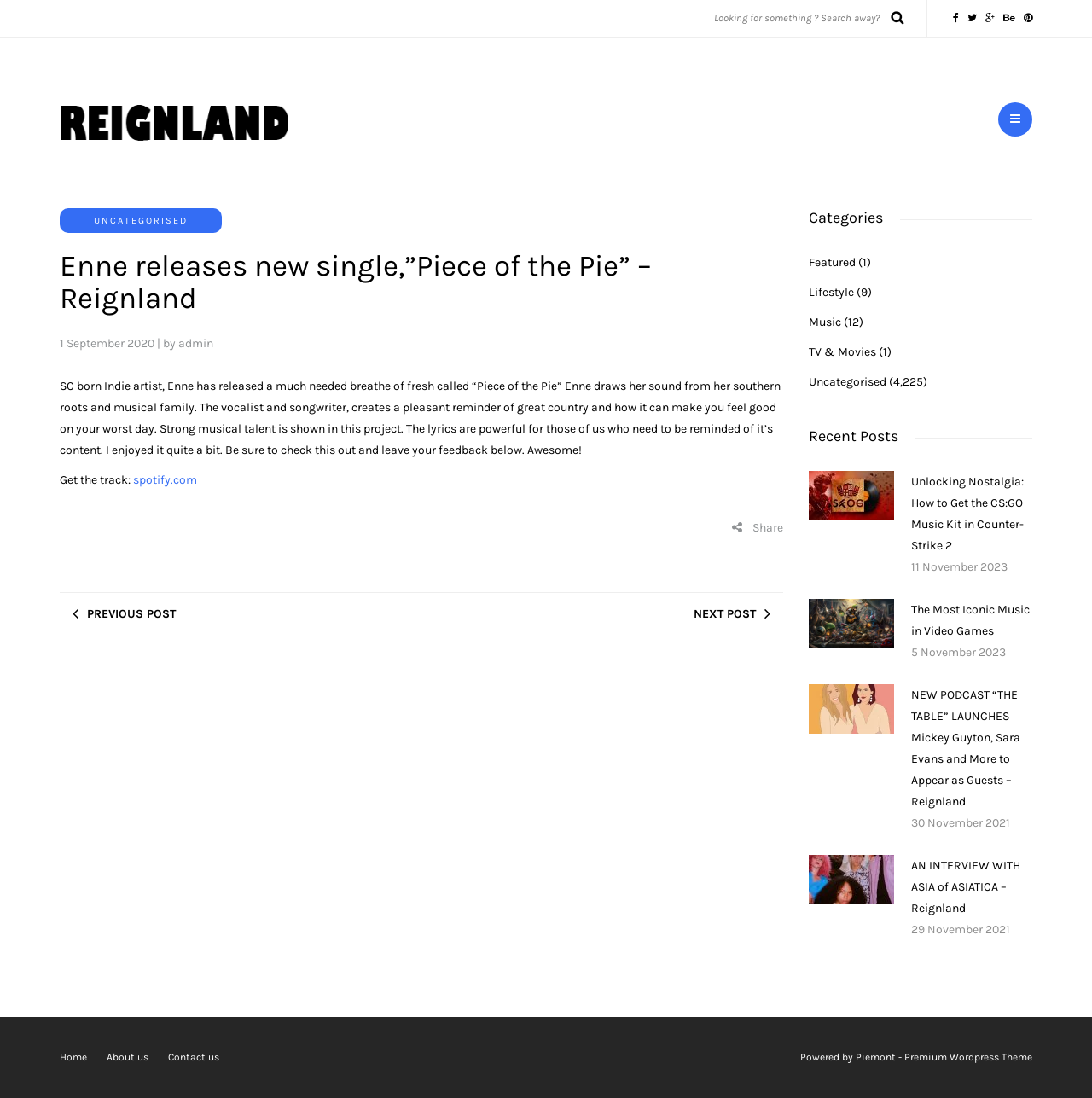Please identify the bounding box coordinates of the clickable element to fulfill the following instruction: "View the previous post". The coordinates should be four float numbers between 0 and 1, i.e., [left, top, right, bottom].

[0.066, 0.54, 0.161, 0.579]